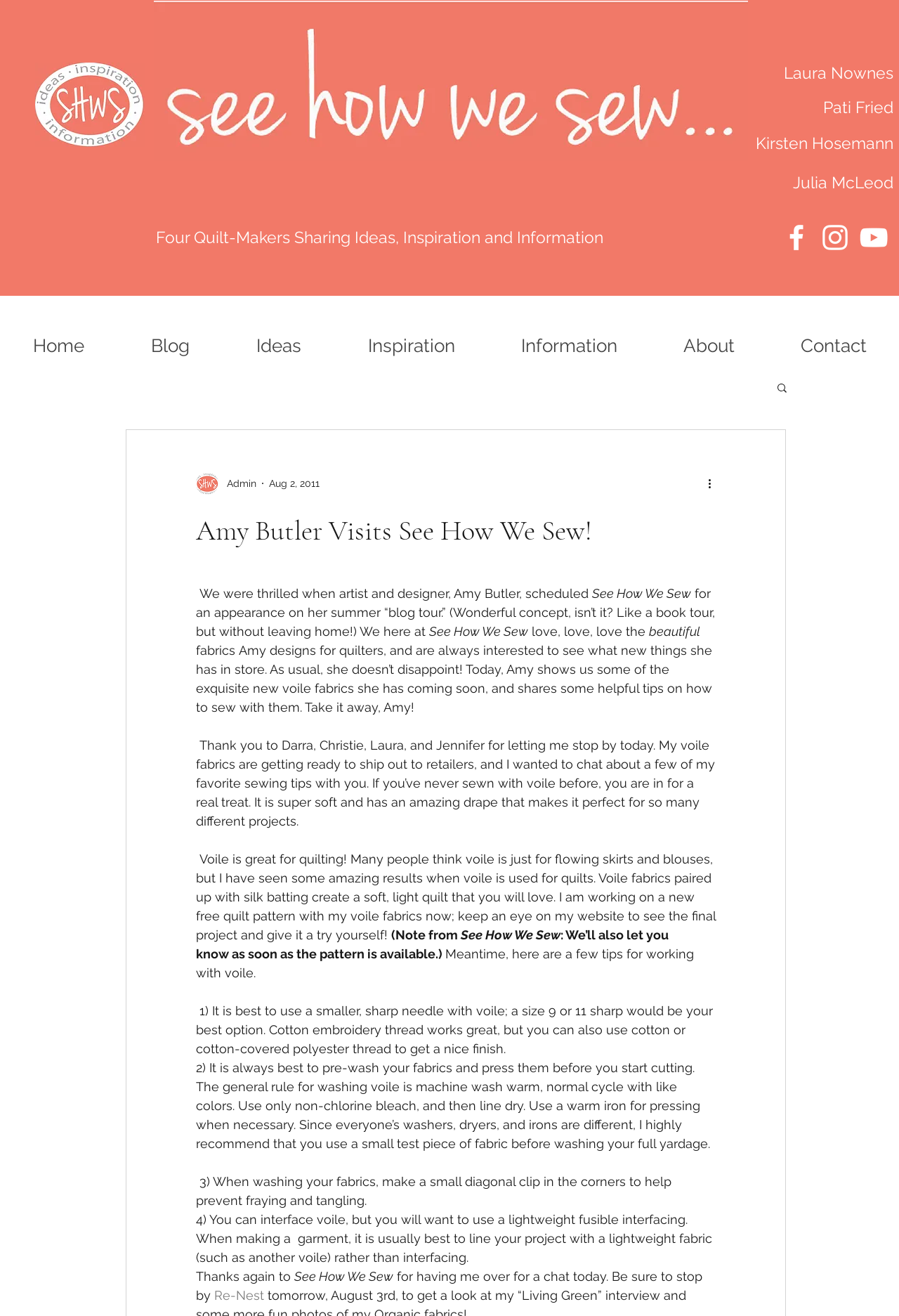What is the name of the artist visiting See How We Sew?
Analyze the image and provide a thorough answer to the question.

The webpage mentions 'Amy Butler Visits See How We Sew!' as the main heading, and the text content also refers to Amy Butler as the artist and designer who is visiting See How We Sew.